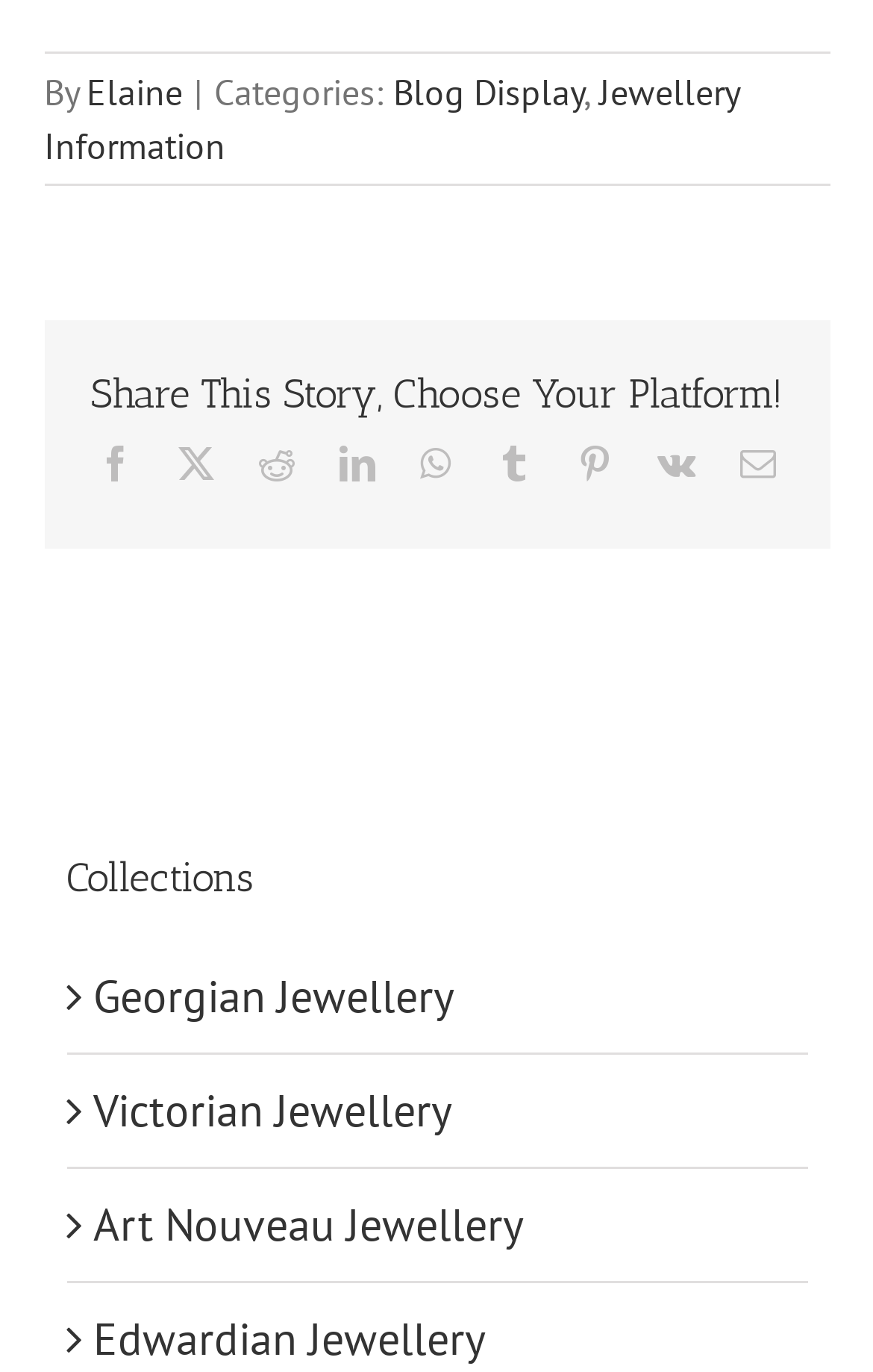Can you pinpoint the bounding box coordinates for the clickable element required for this instruction: "Share on LinkedIn"? The coordinates should be four float numbers between 0 and 1, i.e., [left, top, right, bottom].

[0.388, 0.325, 0.429, 0.351]